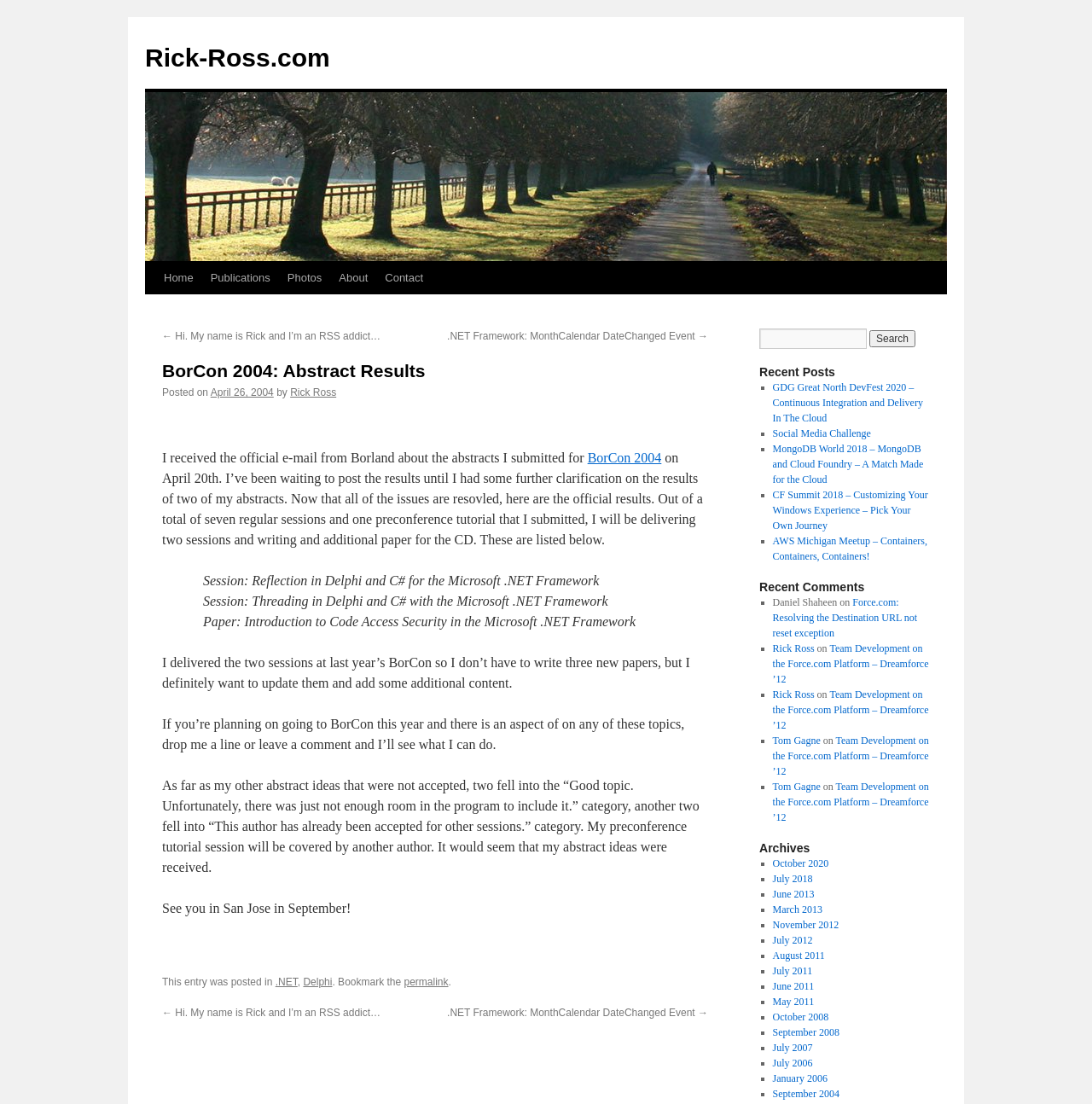Please specify the bounding box coordinates of the element that should be clicked to execute the given instruction: 'read the 'BorCon 2004: Abstract Results' article'. Ensure the coordinates are four float numbers between 0 and 1, expressed as [left, top, right, bottom].

[0.148, 0.325, 0.648, 0.346]